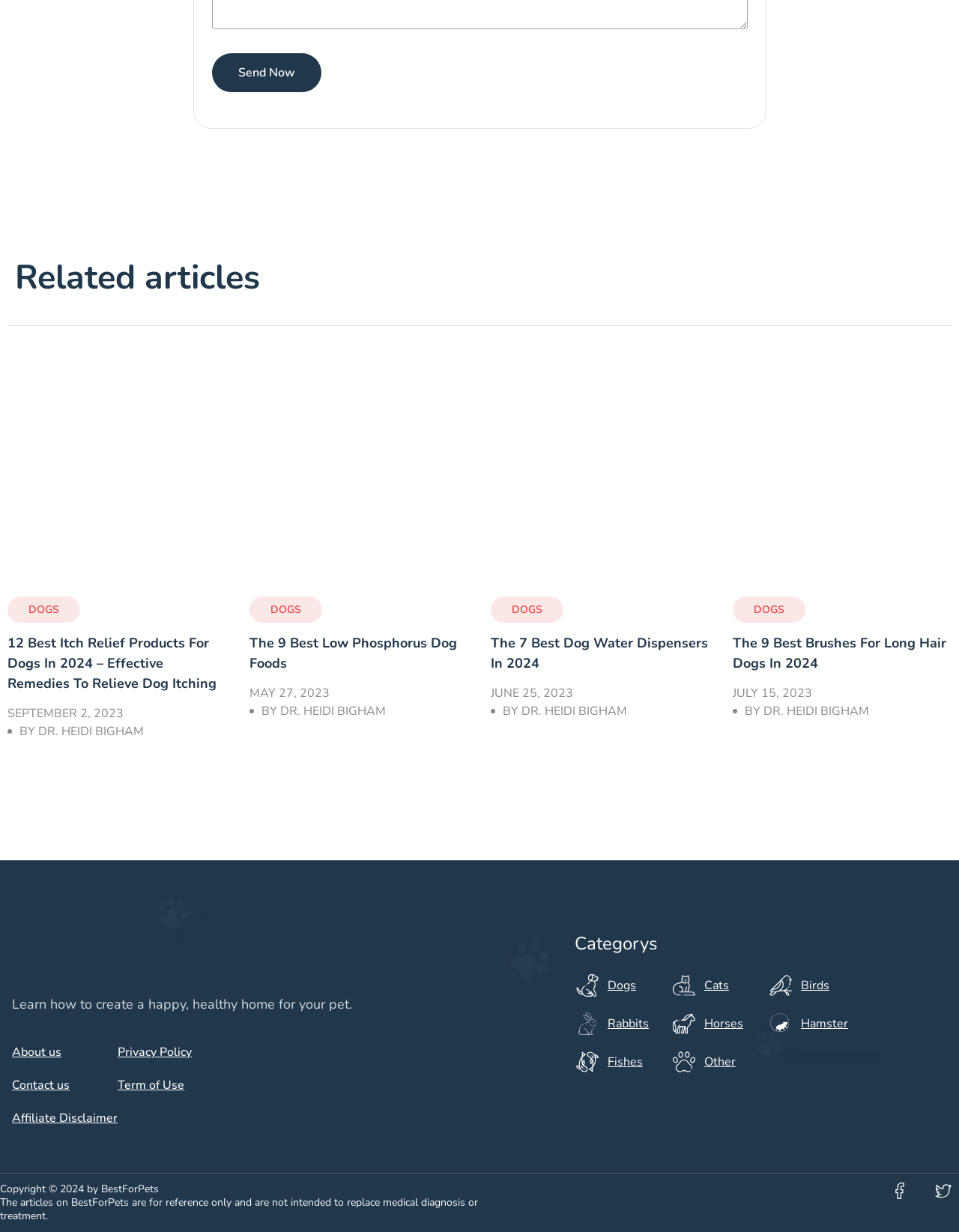What categories of pets are mentioned on the webpage?
Look at the image and answer with only one word or phrase.

Dogs, Cats, Birds, Rabbits, Horses, Hamster, Fishes, Other